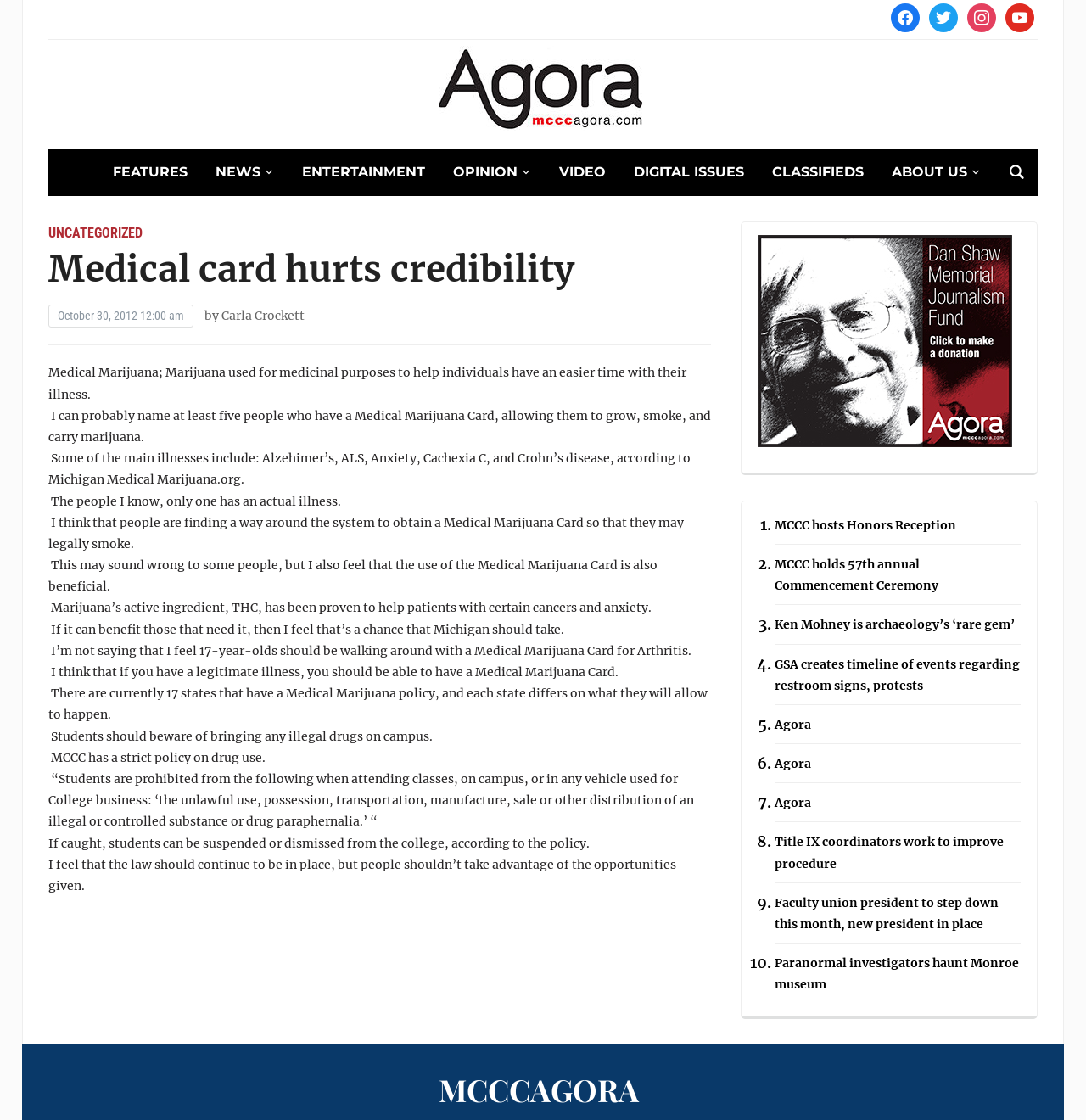Provide the bounding box coordinates of the UI element that matches the description: "MCCC hosts Honors Reception".

[0.714, 0.462, 0.881, 0.476]